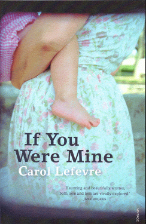Provide a one-word or brief phrase answer to the question:
Who is the author of the book?

Carol Lefevre